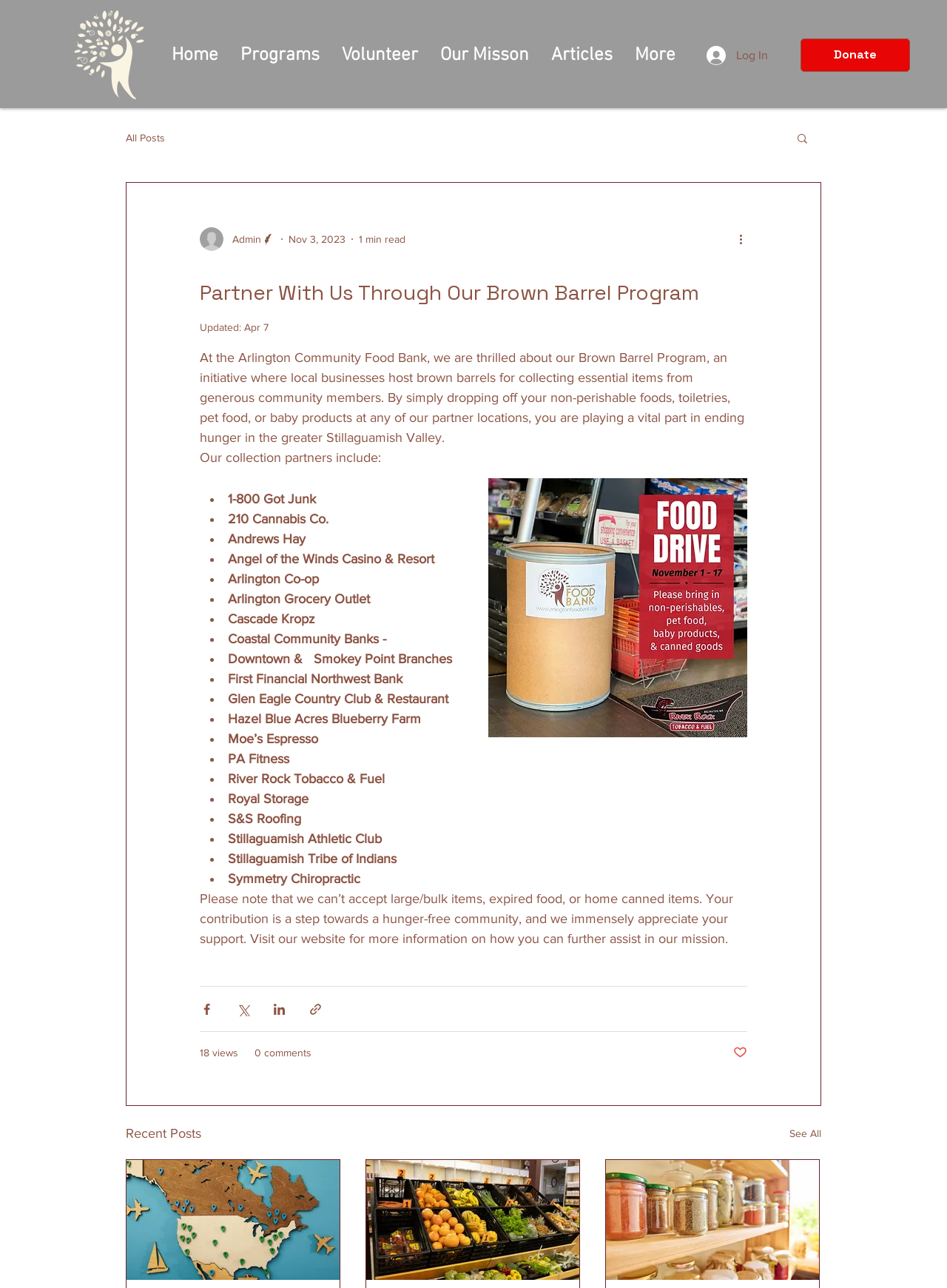Find the main header of the webpage and produce its text content.

Partner With Us Through Our Brown Barrel Program